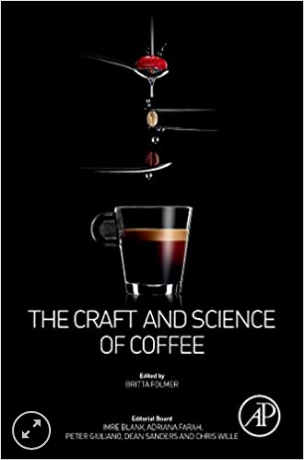Describe the image with as much detail as possible.

The image showcases the cover of the book "The Craft and Science of Coffee," edited by Britta Folmer. The design features an artistic representation of coffee, illustrating a deep espresso shot with a rich crema, served in a transparent cup. Above the cup, a vibrant red coffee cherry is depicted, highlighting the origin of the beverage, while a roasted coffee bean is visually suspended, symbolizing the journey from seed to cup. The background is minimalistic and dark, accentuating the elements of the coffee expression. The title of the book is elegantly displayed in large white letters, with a subtitle emphasizing its editorial team, featuring noted contributors such as Imke Blank, Adriana Farah, Peter Giuliano, Dean Sanders, and Chris Wille. The logo of the publisher, Academic Press, is positioned at the bottom right, reinforcing the book's academic credentials and appeal to coffee enthusiasts and professionals alike.